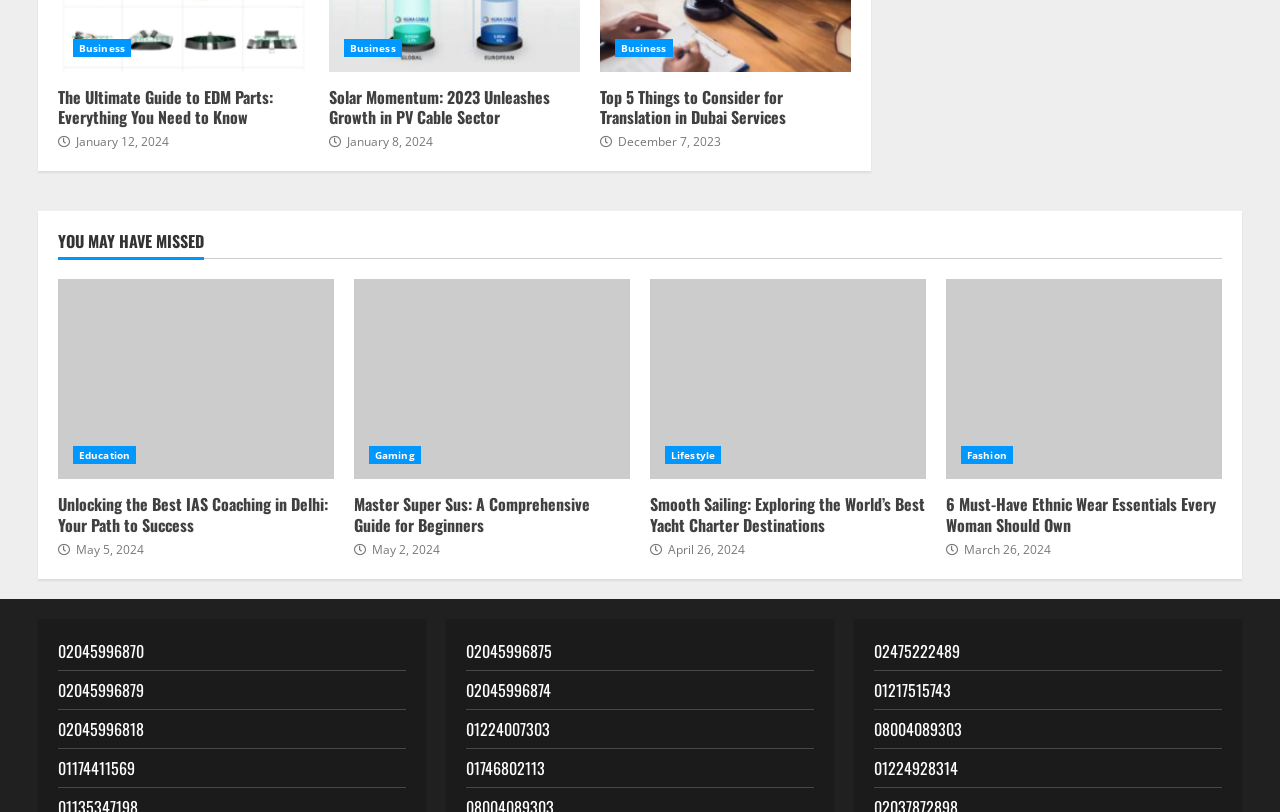Please identify the bounding box coordinates of the element's region that needs to be clicked to fulfill the following instruction: "Discover 'Smooth Sailing: Exploring the World’s Best Yacht Charter Destinations'". The bounding box coordinates should consist of four float numbers between 0 and 1, i.e., [left, top, right, bottom].

[0.508, 0.344, 0.723, 0.59]